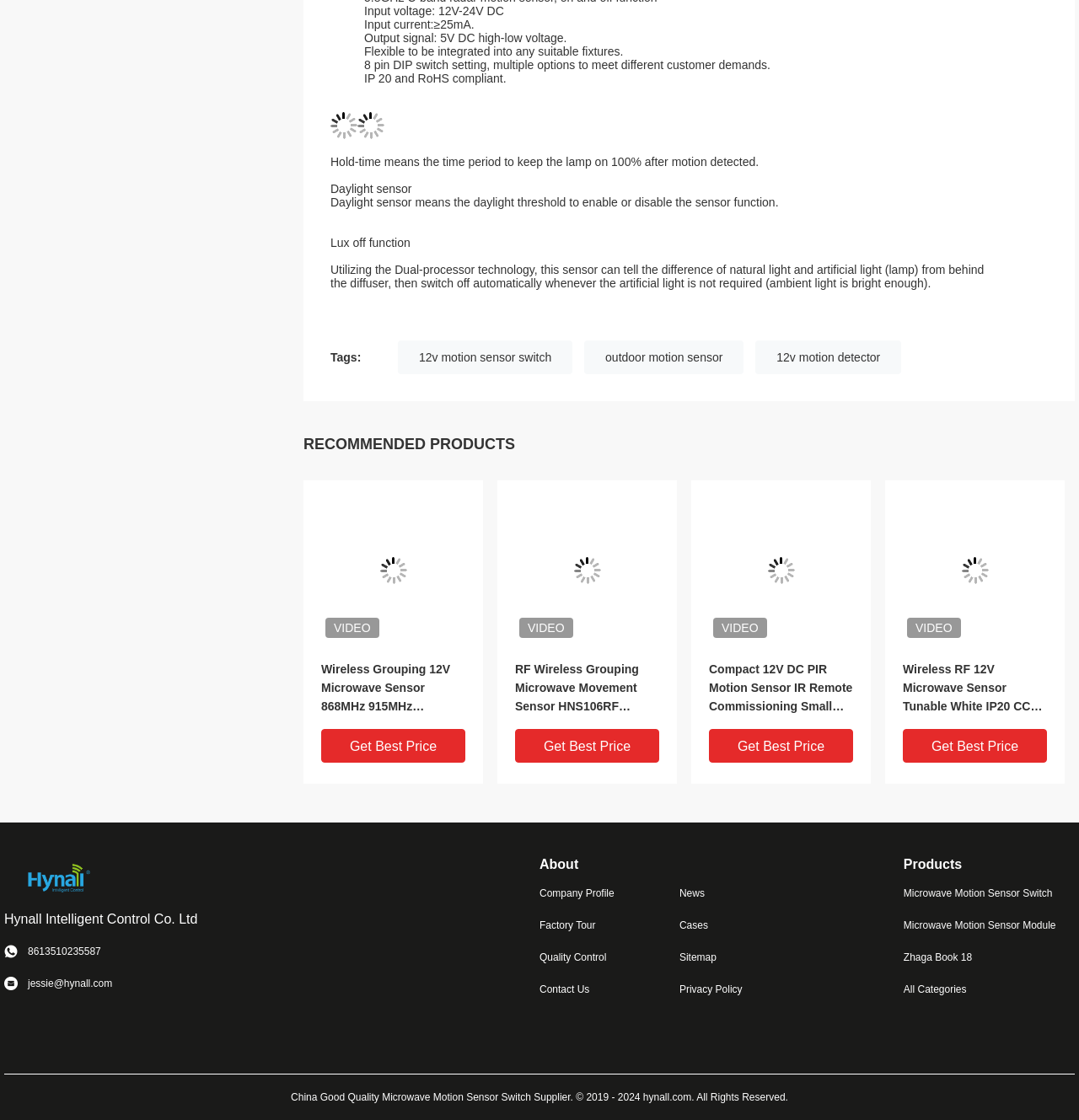Answer the following inquiry with a single word or phrase:
What is the function of the daylight sensor?

Enable or disable the sensor function